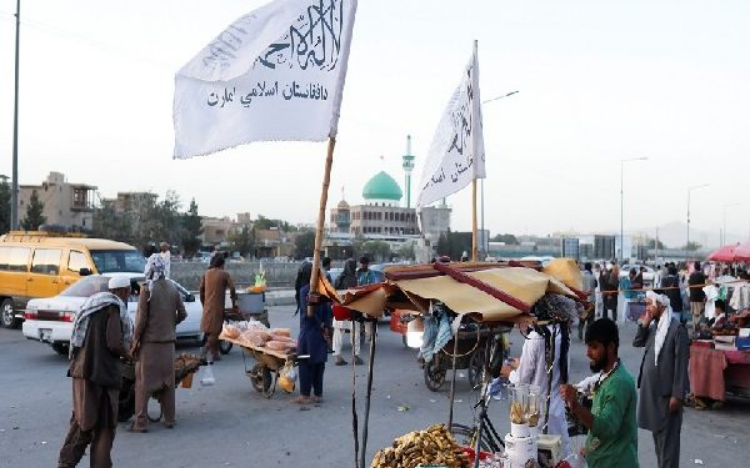Describe all the aspects of the image extensively.

In a bustling marketplace in Afghanistan, vendors peddle their goods while surrounded by a vibrant atmosphere. Prominently displayed are flags featuring Arabic script, symbolizing the Islamic identity of the country. The makeshift stalls, laden with fresh produce and local delicacies, serve as a focal point for the community, illustrating the resilience of daily life amidst challenging circumstances. In the background, a distinctive green-domed structure stands out, likely a mosque, adding cultural significance to the scene. The image captures the essence of Afghan society striving to maintain its roots and traditions even as it navigates the complexities of the present.